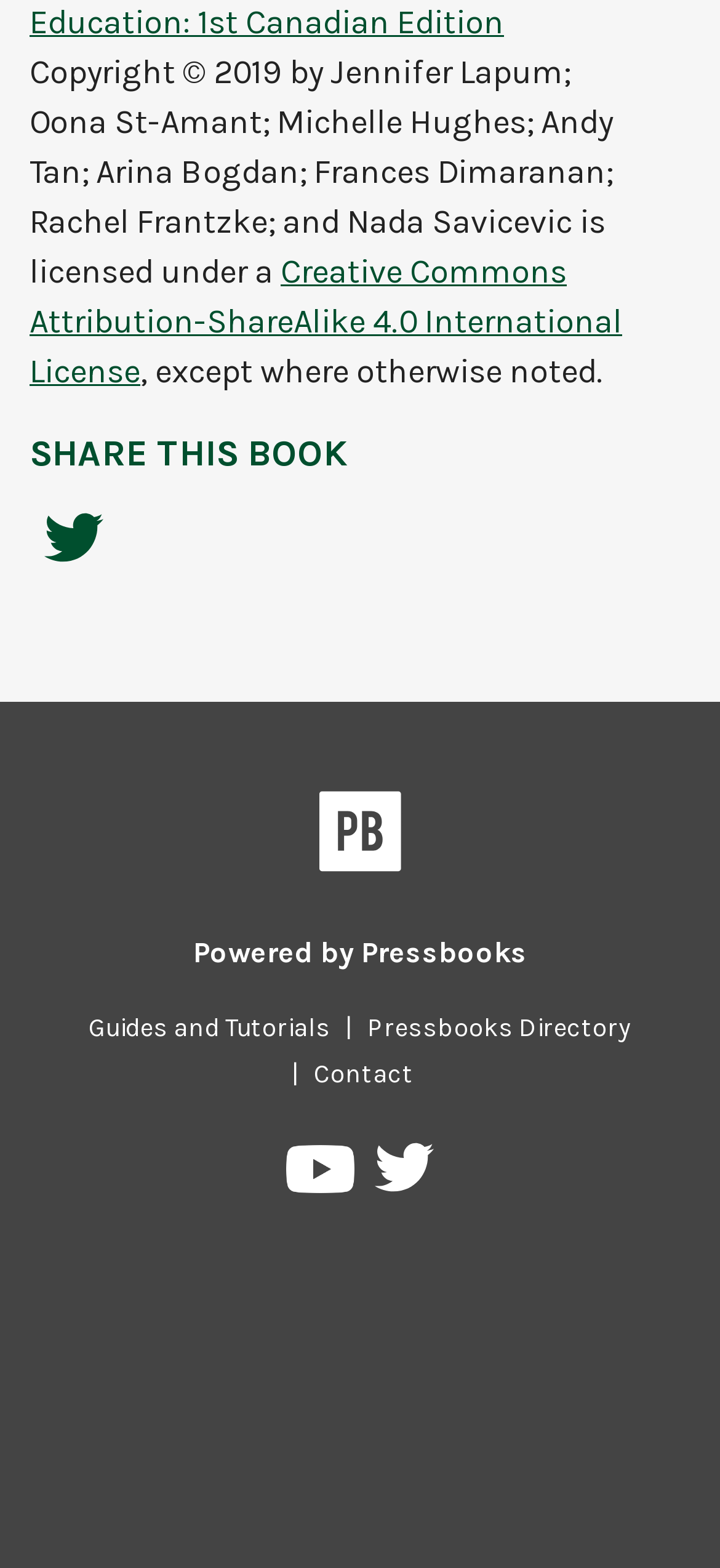Please respond to the question using a single word or phrase:
What is the copyright year?

2019